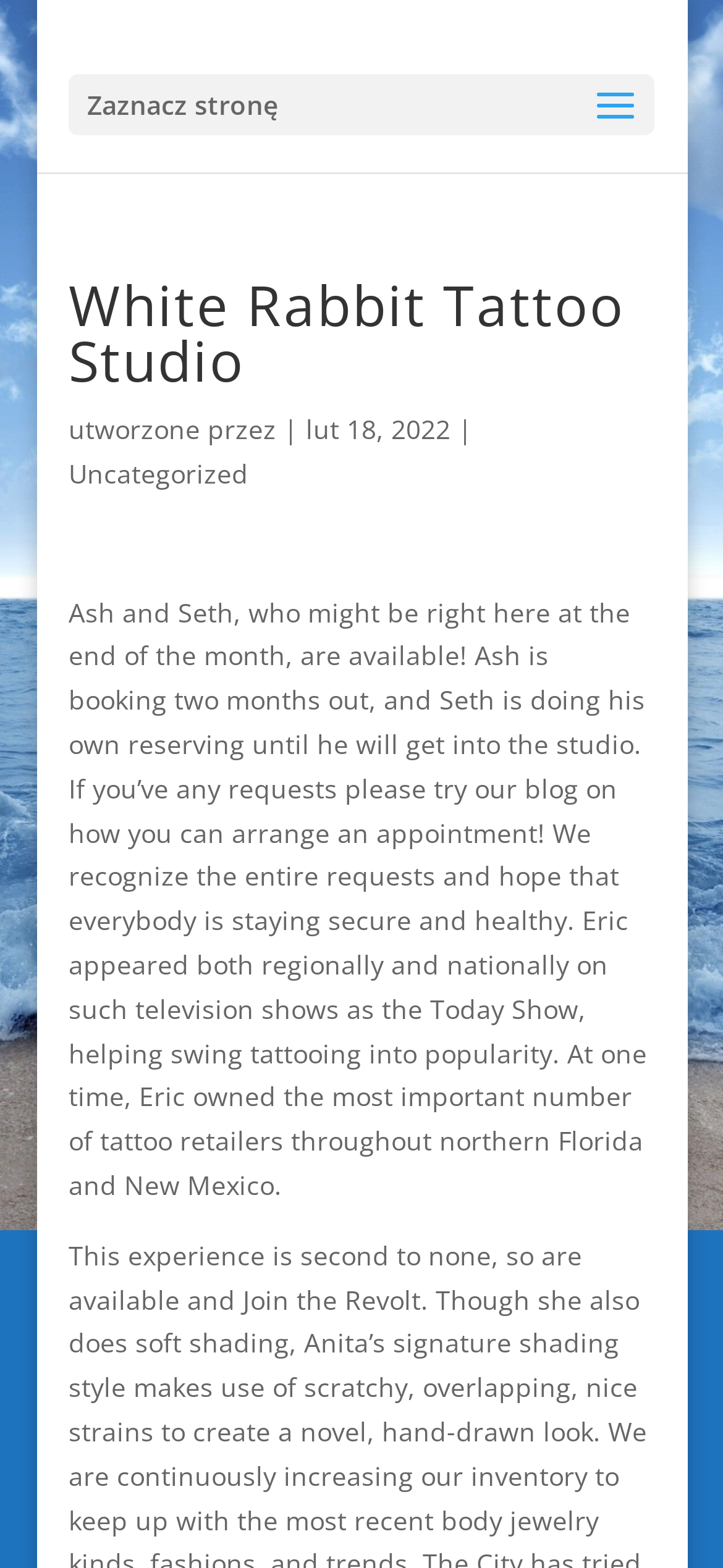What is the purpose of the blog?
Answer the question with a single word or phrase, referring to the image.

Arrange an appointment